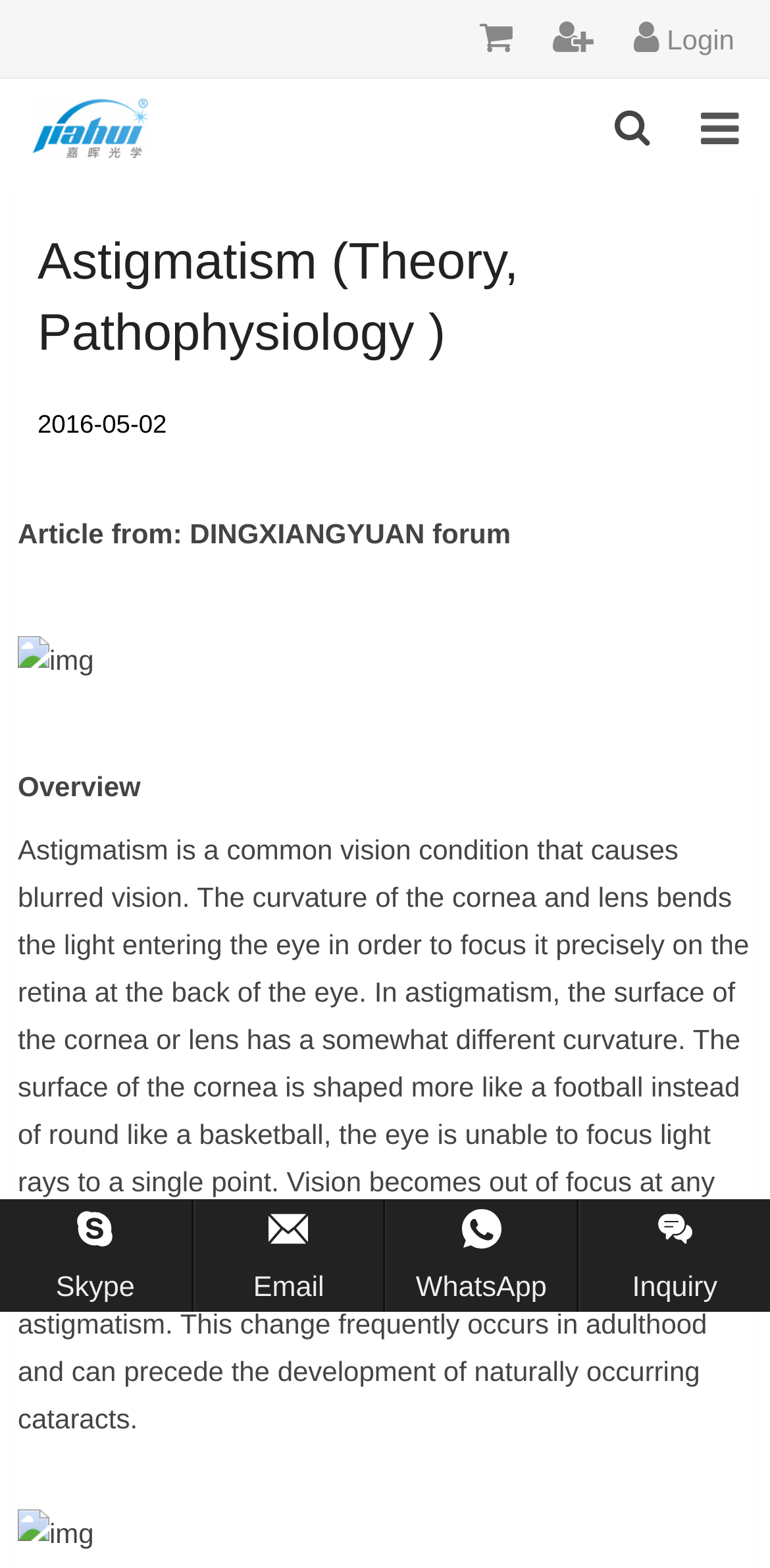Write a detailed summary of the webpage.

This webpage is about astigmatism, a common vision condition that causes blurred vision. At the top of the page, there are several links and icons, including a login link, a company logo, and social media links such as Skype, Email, WhatsApp, and Inquiry. 

Below these links, there is a heading that reads "Astigmatism (Theory, Pathophysiology)" and a timestamp indicating that the article was published on May 2, 2016. The article is attributed to the DINGXIANGYUAN forum.

The main content of the webpage is divided into sections, starting with an overview of astigmatism. This section explains that astigmatism occurs when the curvature of the cornea or lens is irregular, causing blurred vision at any distance. The text is accompanied by two images, one at the top and one at the bottom of the section.

There are no other notable elements on the page besides the main content and the links at the top.